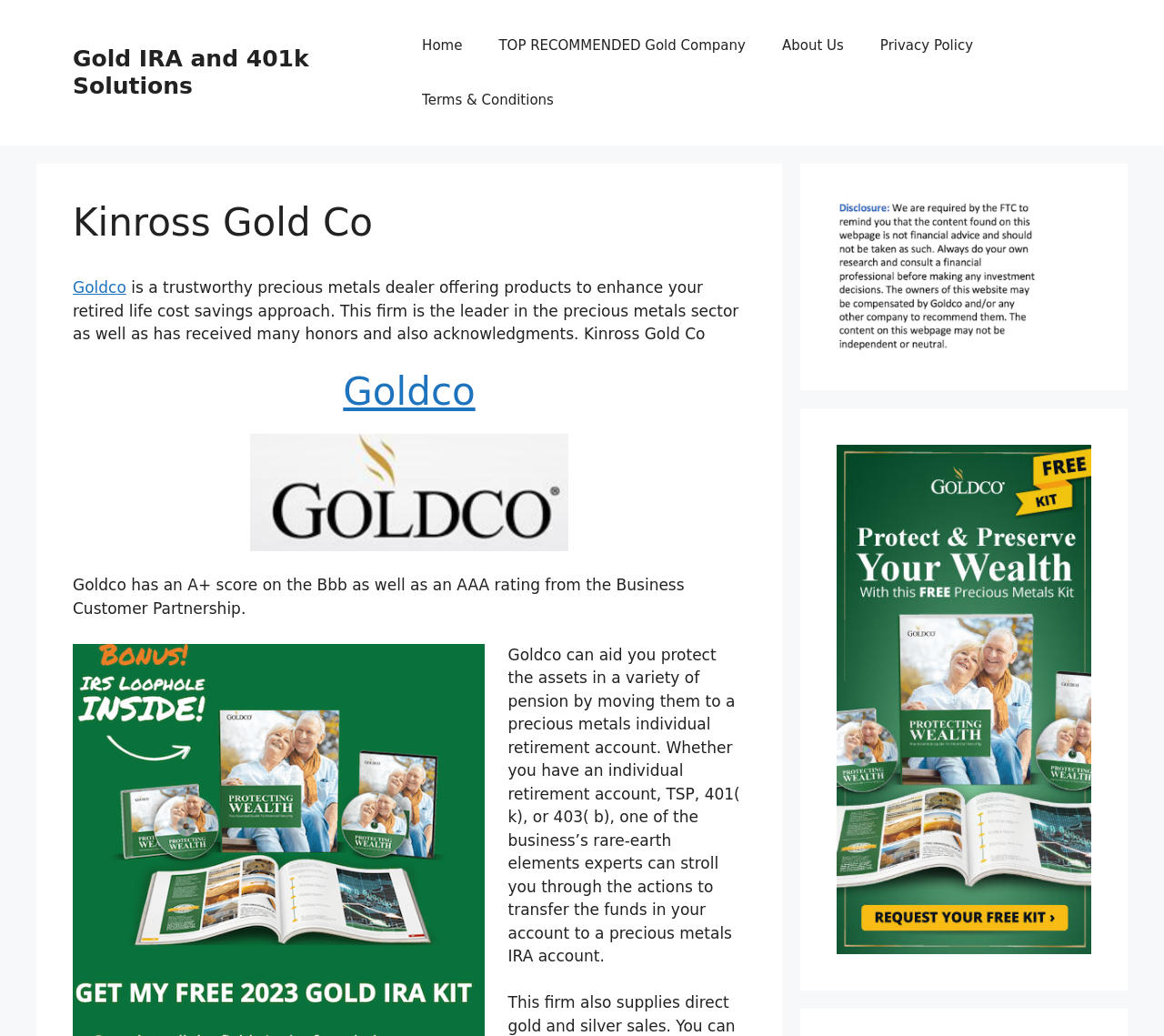How many navigation links are in the primary navigation?
Using the image, give a concise answer in the form of a single word or short phrase.

5